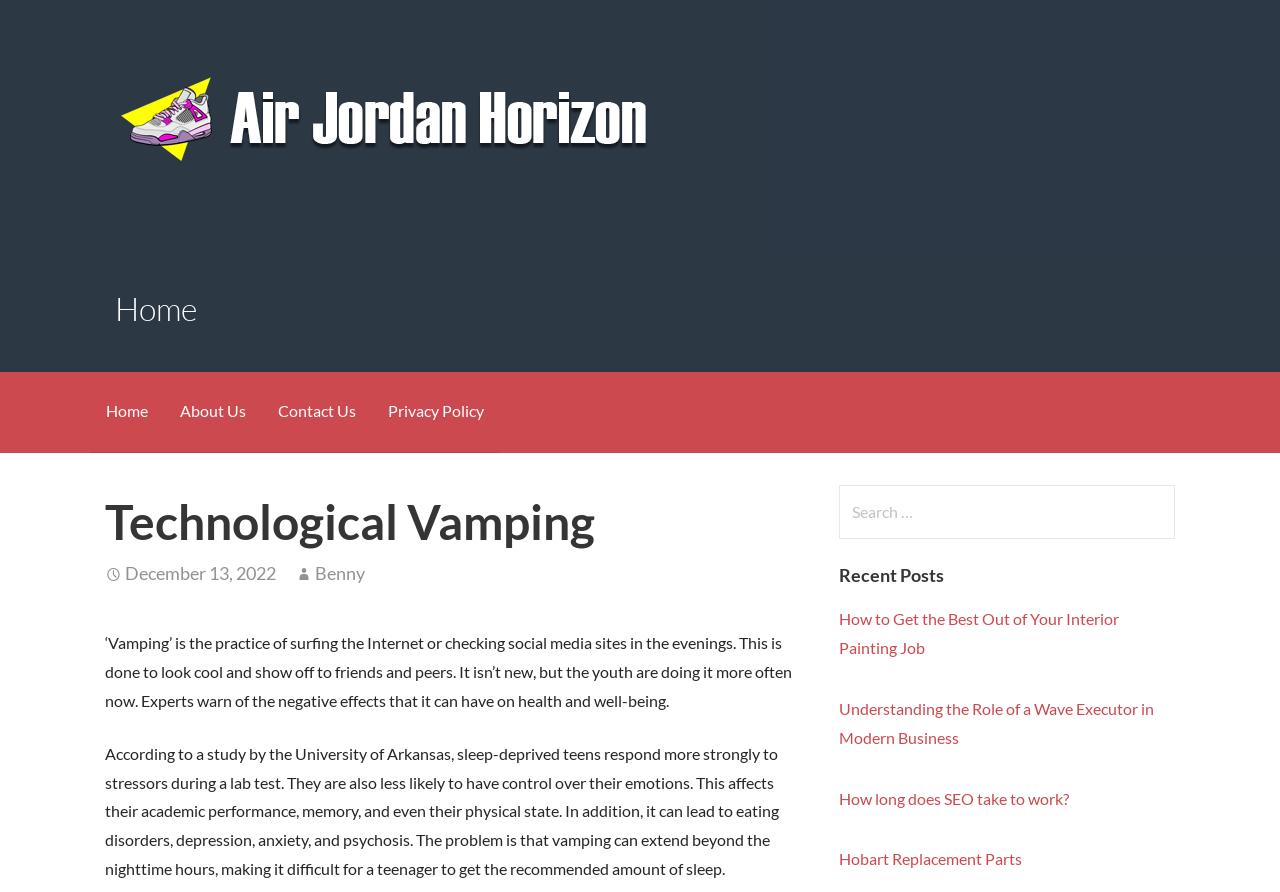Extract the bounding box coordinates for the UI element described by the text: "Benny". The coordinates should be in the form of [left, top, right, bottom] with values between 0 and 1.

[0.246, 0.63, 0.285, 0.655]